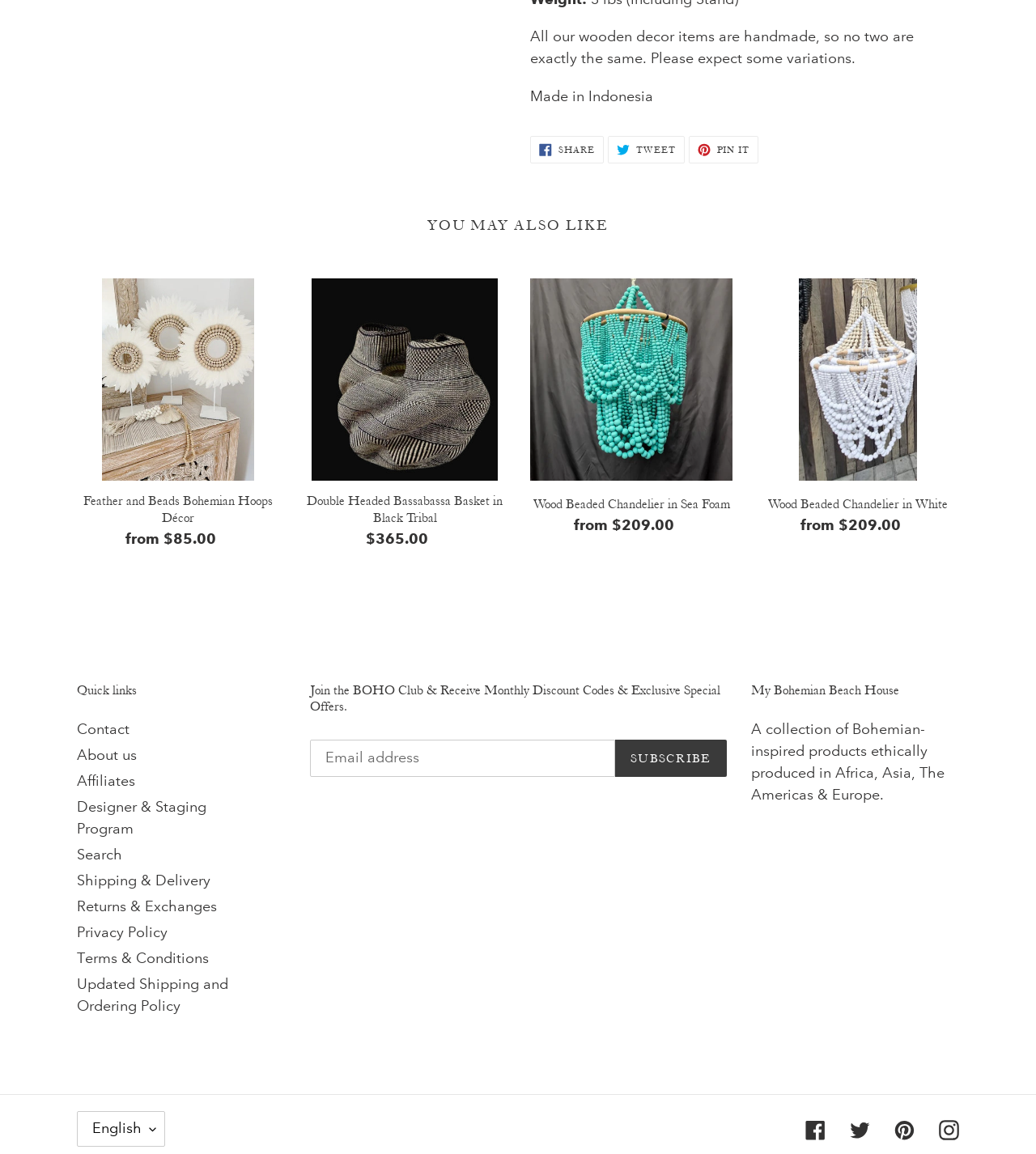Locate the bounding box coordinates of the clickable region to complete the following instruction: "Change language to English."

[0.074, 0.963, 0.159, 0.994]